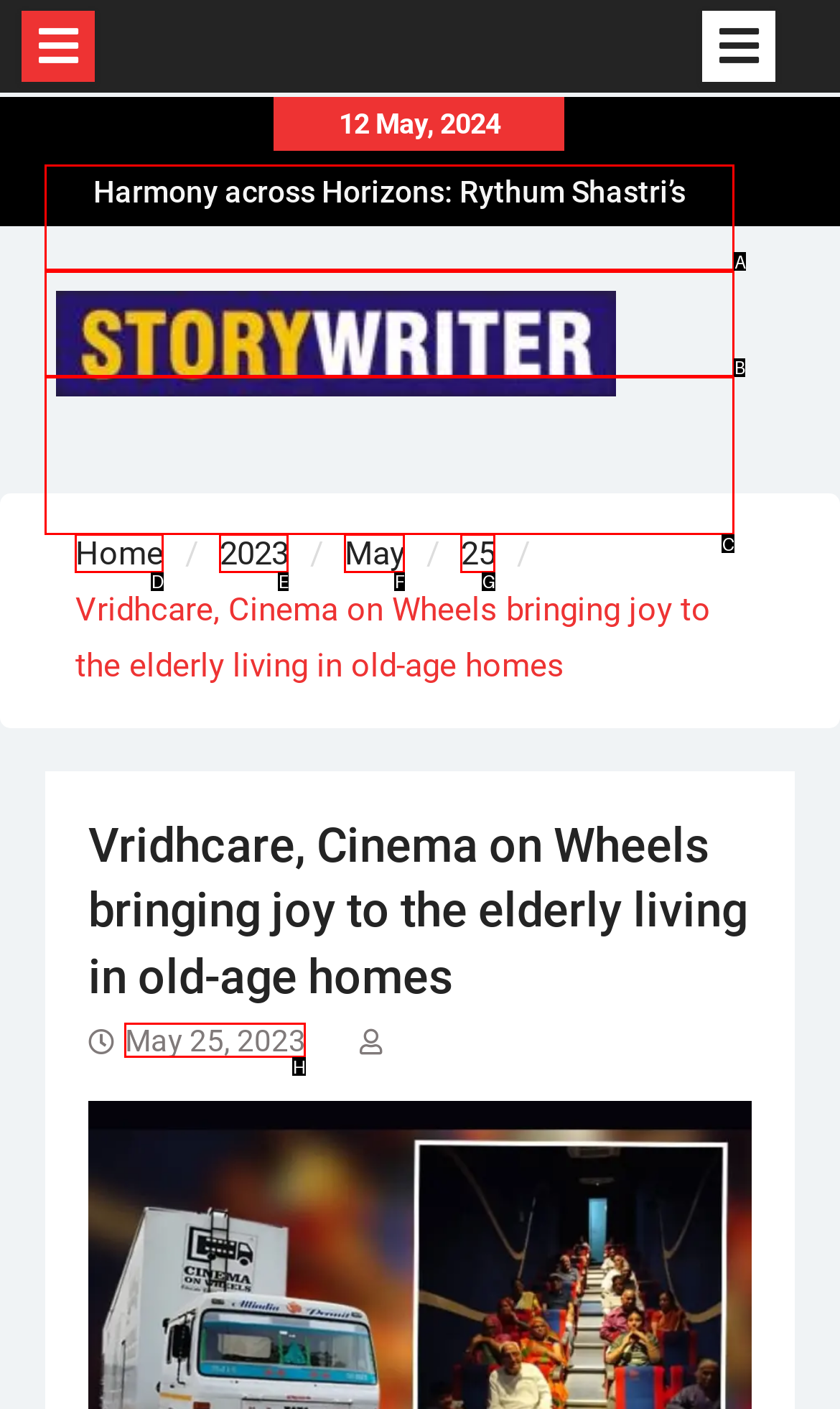Determine which option you need to click to execute the following task: View the article about T20 Gully Cricket League. Provide your answer as a single letter.

A